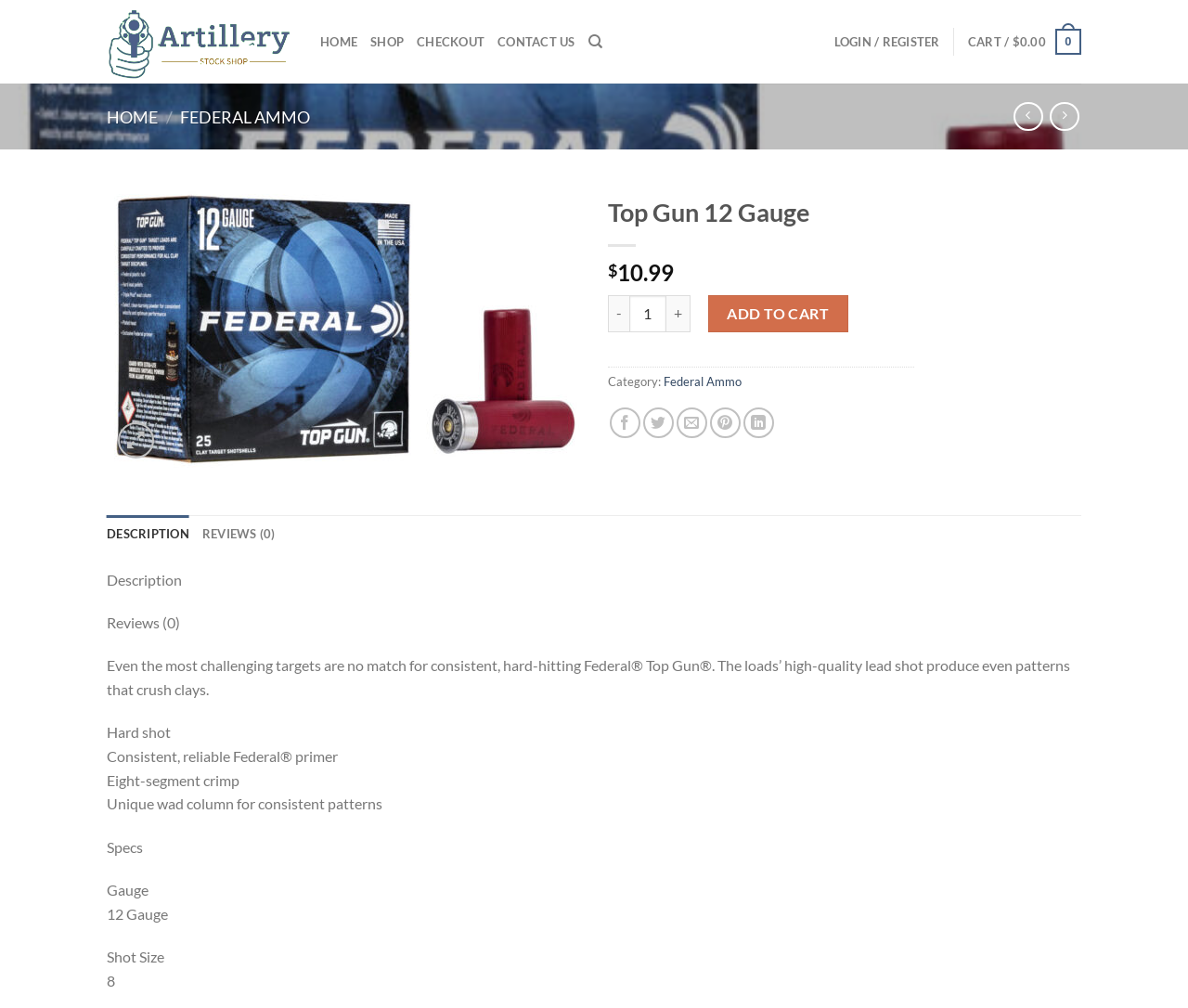Identify the bounding box coordinates of the region that should be clicked to execute the following instruction: "Click on the 'HOME' link".

[0.27, 0.023, 0.301, 0.06]